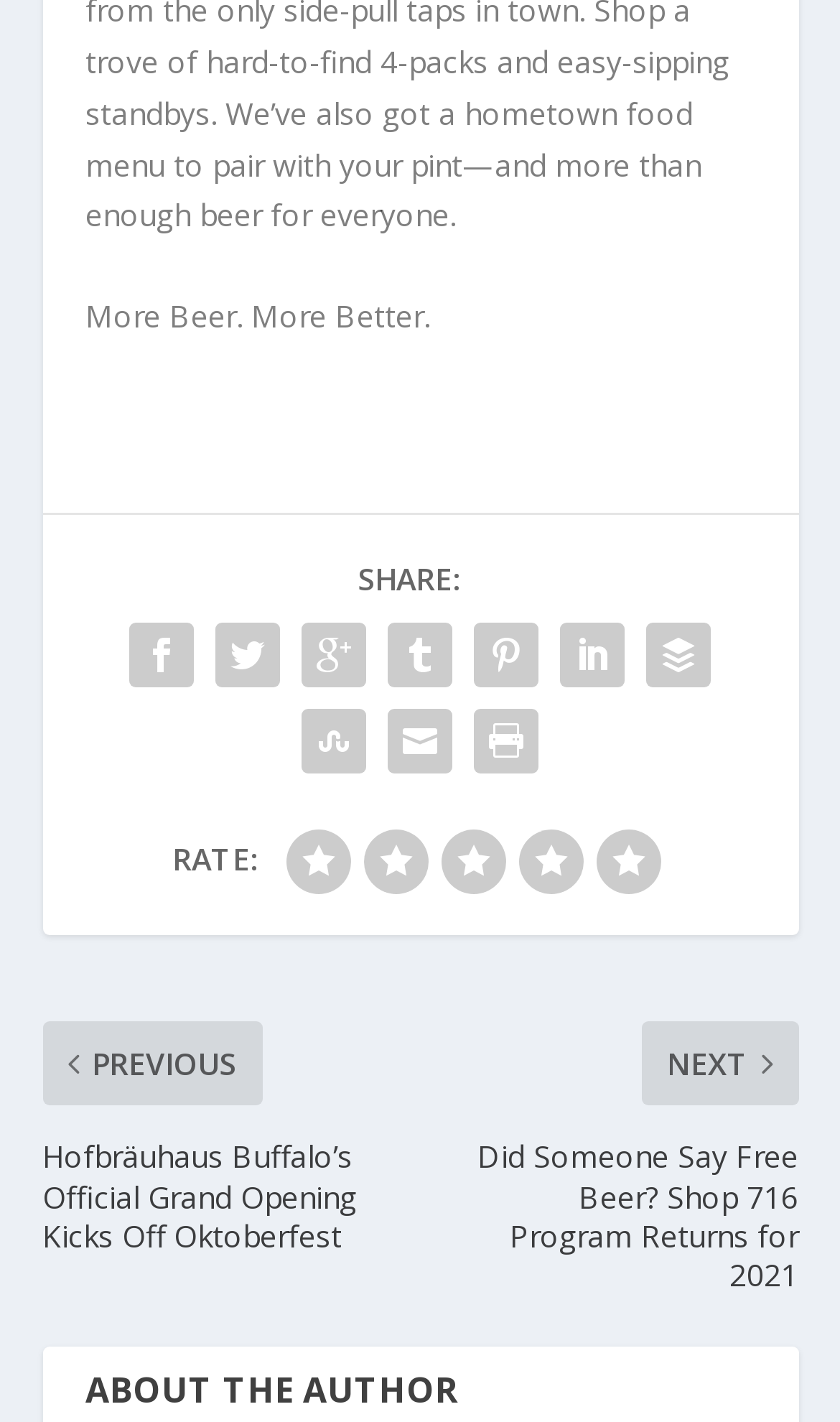Please find the bounding box coordinates of the clickable region needed to complete the following instruction: "Rate with 5 stars". The bounding box coordinates must consist of four float numbers between 0 and 1, i.e., [left, top, right, bottom].

[0.71, 0.584, 0.787, 0.629]